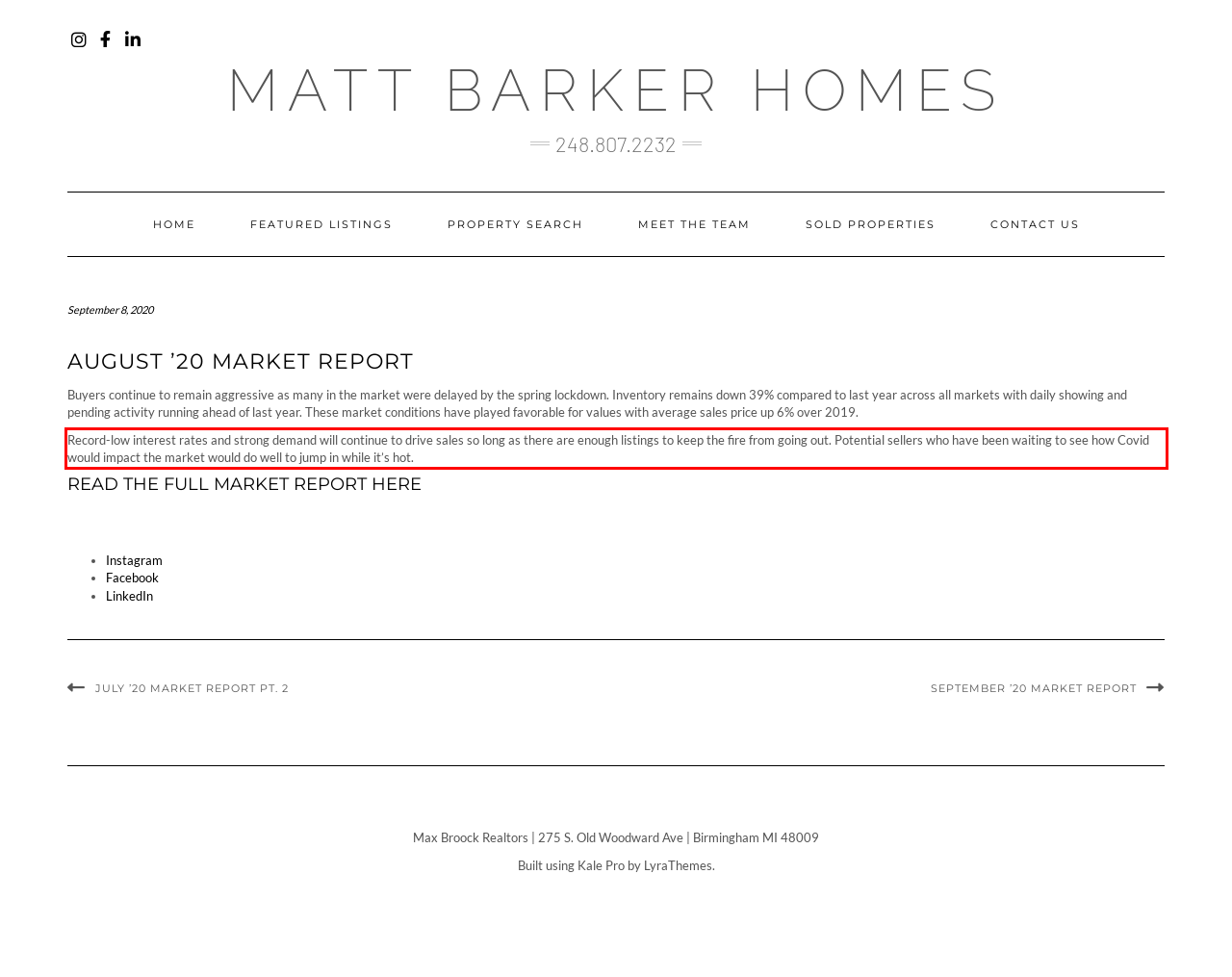Observe the screenshot of the webpage that includes a red rectangle bounding box. Conduct OCR on the content inside this red bounding box and generate the text.

Record-low interest rates and strong demand will continue to drive sales so long as there are enough listings to keep the fire from going out. Potential sellers who have been waiting to see how Covid would impact the market would do well to jump in while it’s hot.